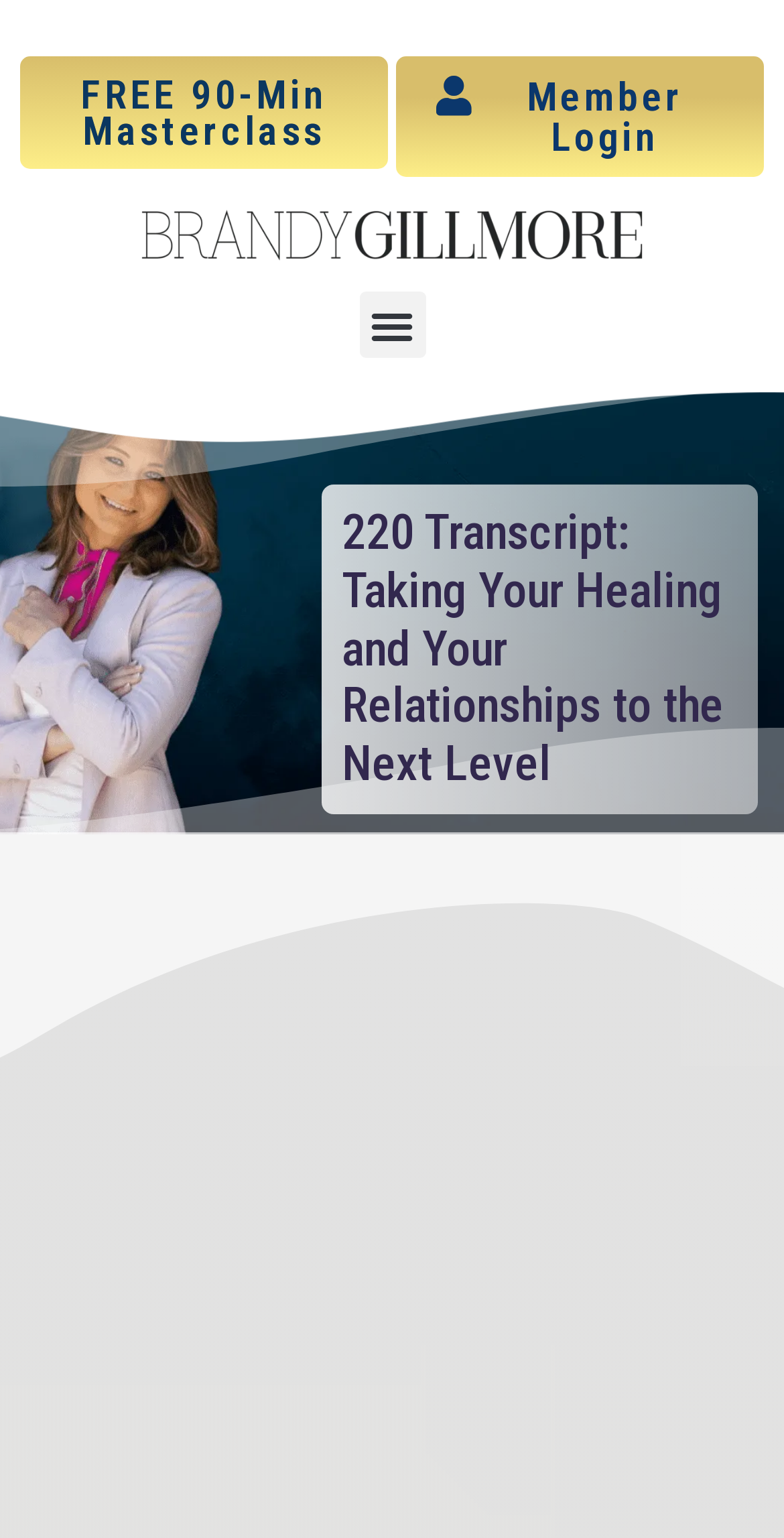Please extract the title of the webpage.

220 Transcript: Taking Your Healing and Your Relationships to the Next Level